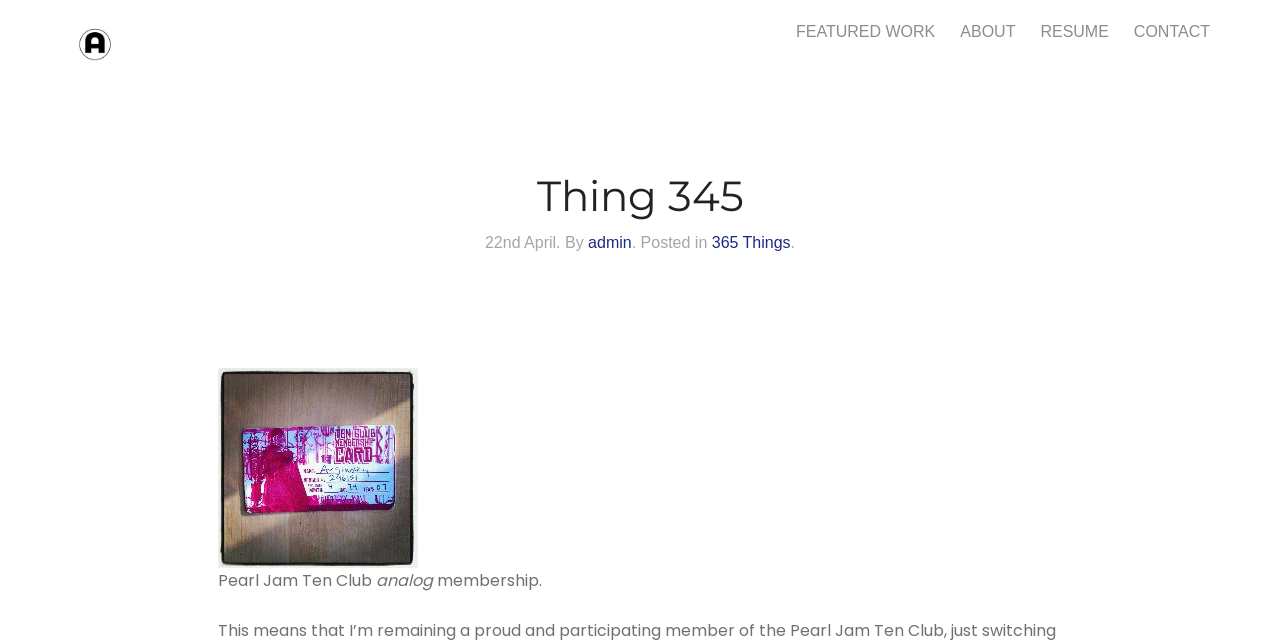Explain in detail what is displayed on the webpage.

The webpage appears to be a personal blog or website, with a focus on the author's experiences and interests. At the top left, there is a profile picture and a link to the author's name, "Thing 345 | MICHAEL ARGINSKY". 

To the right of the profile picture, there are four navigation links: "FEATURED WORK", "ABOUT", "RESUME", and "CONTACT", which are evenly spaced and aligned horizontally. 

Below the navigation links, there is a header section that spans the entire width of the page. Within this section, there is a heading that reads "Thing 345", followed by a date "22nd April" and a posting information that indicates the post was made by "admin" and categorized under "365 Things". 

On the left side of the page, there is an image that takes up a significant portion of the vertical space. Below the image, there is a block of text that reads "Pearl Jam Ten Club analog membership", which suggests that the post is about the author's experience with the Pearl Jam Ten Club and their decision to switch to an analog membership.